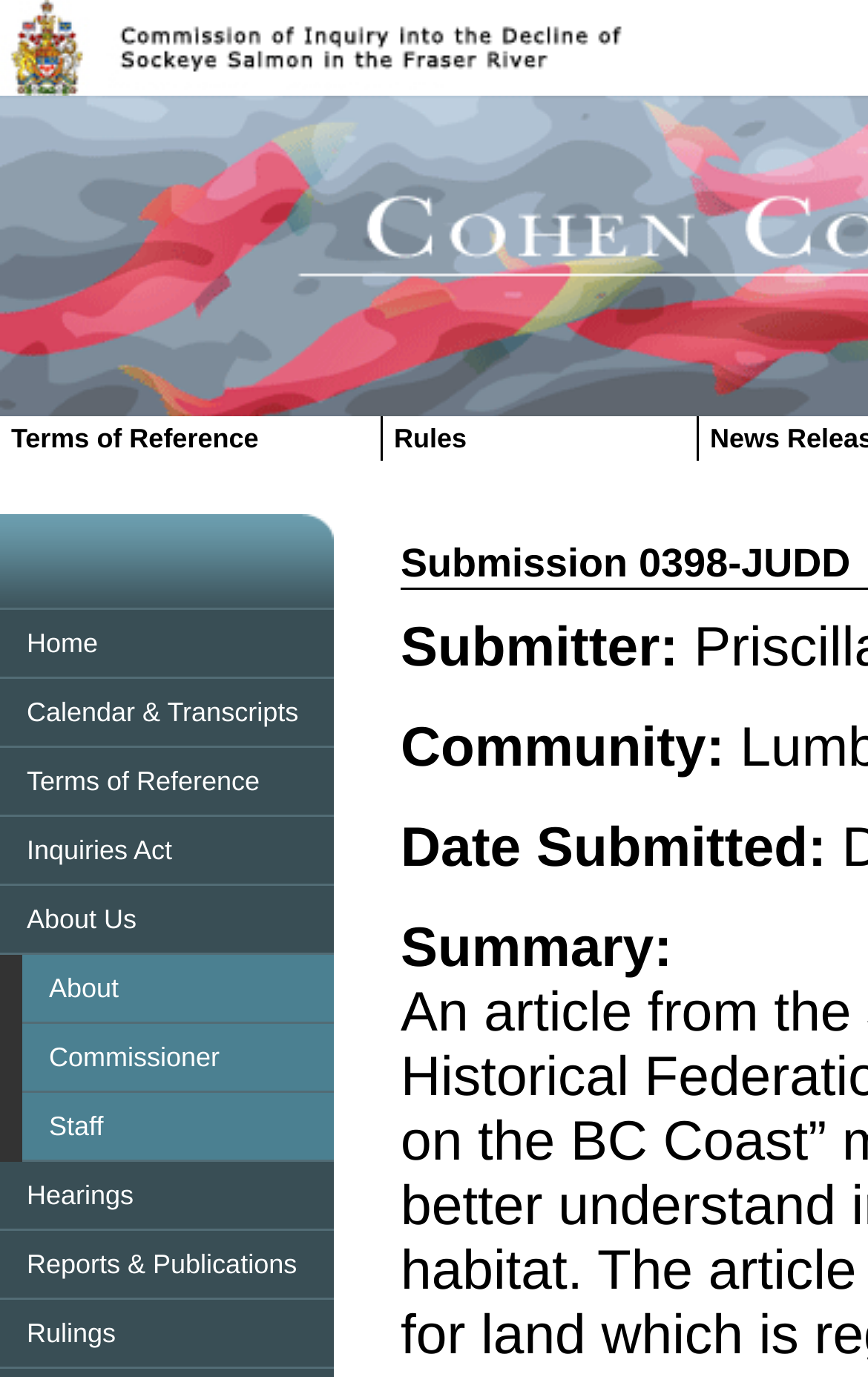What is the first link on the webpage?
Please provide a single word or phrase as your answer based on the screenshot.

Terms of Reference